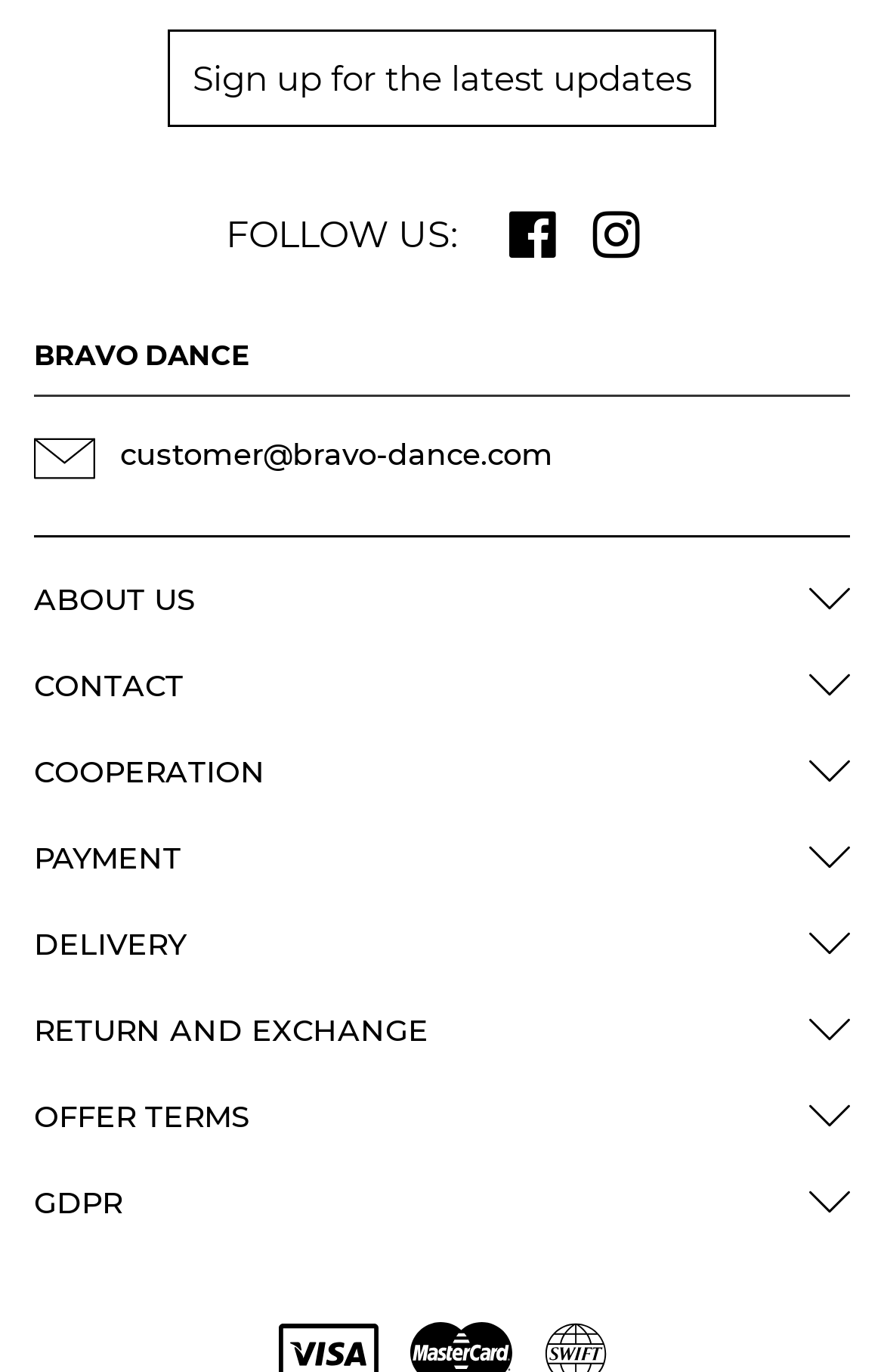What is the email address for customer inquiries?
Using the visual information, reply with a single word or short phrase.

customer@bravo-dance.com